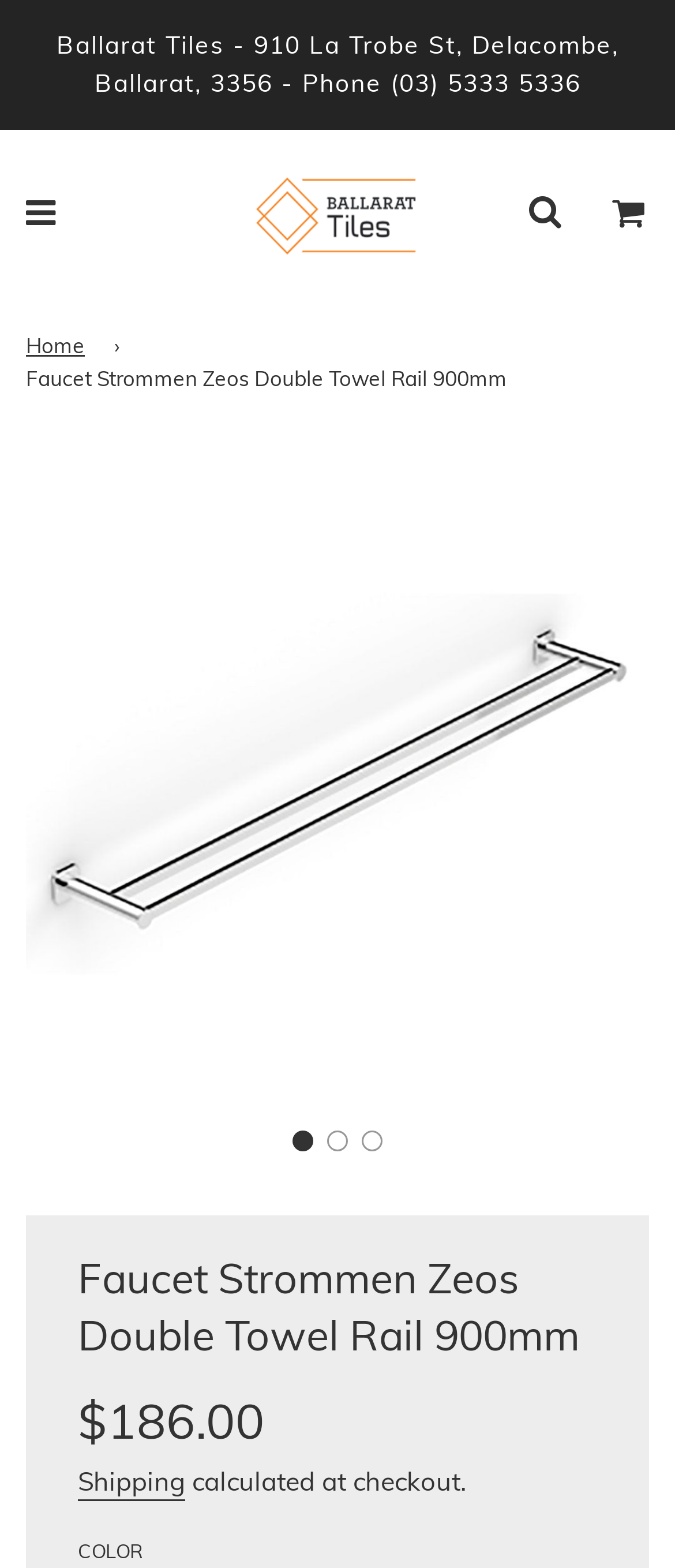Given the element description: "0 Cart", predict the bounding box coordinates of the UI element it refers to, using four float numbers between 0 and 1, i.e., [left, top, right, bottom].

[0.871, 0.101, 0.992, 0.174]